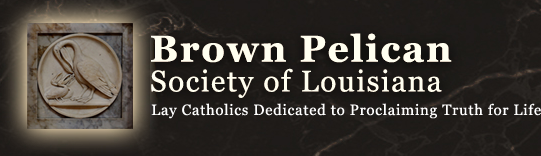What is the symbol depicted in the logo?
Please elaborate on the answer to the question with detailed information.

The caption states that the logo showcases a 'stylized depiction of a brown pelican', which symbolizes the organization's connection to this unique bird.